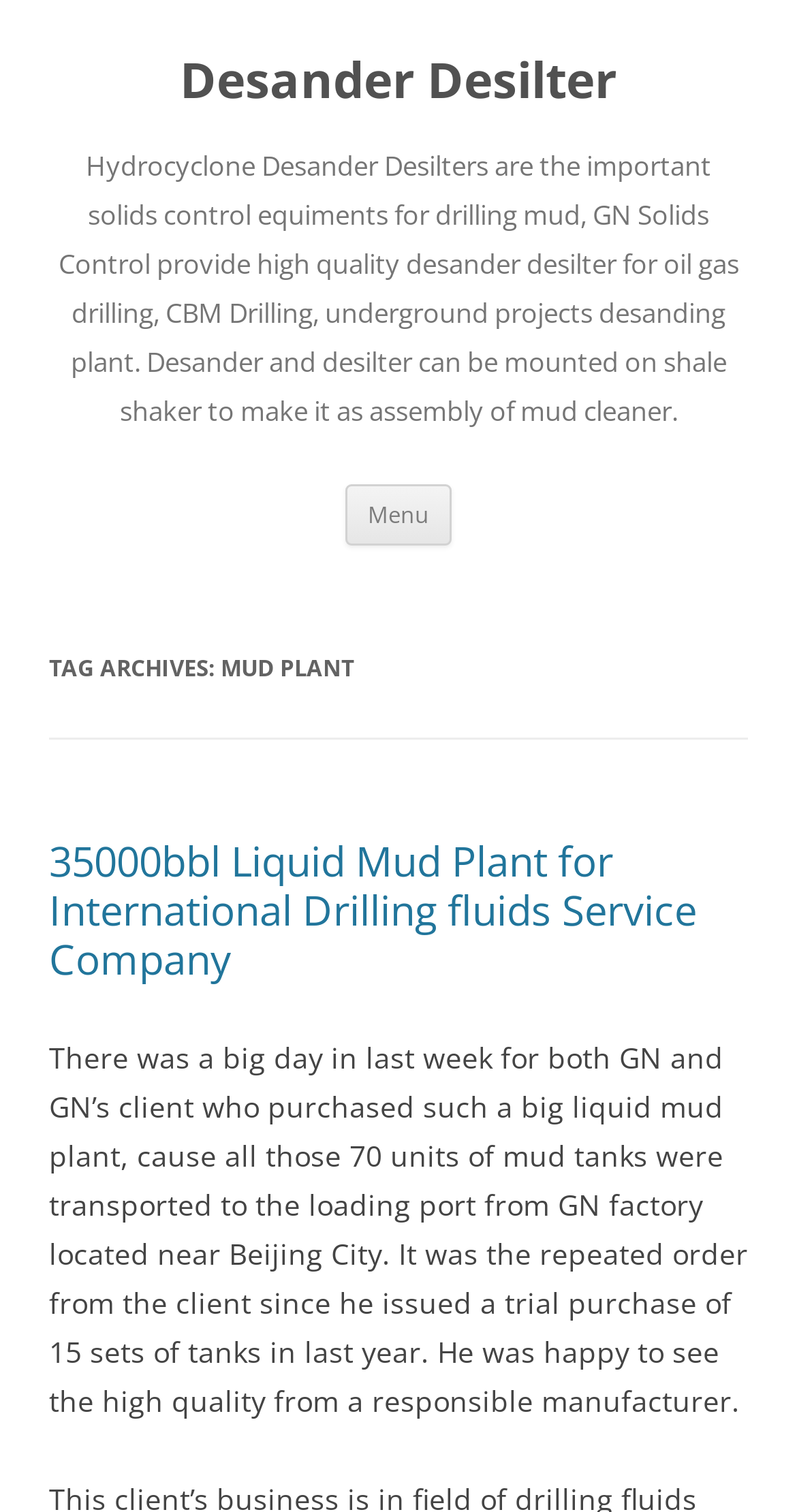What is the topic of the article?
Please answer the question with as much detail and depth as you can.

The article appears to be discussing mud plants, specifically the 35000bbl Liquid Mud Plant for International Drilling fluids Service Company, as indicated by the heading and link.